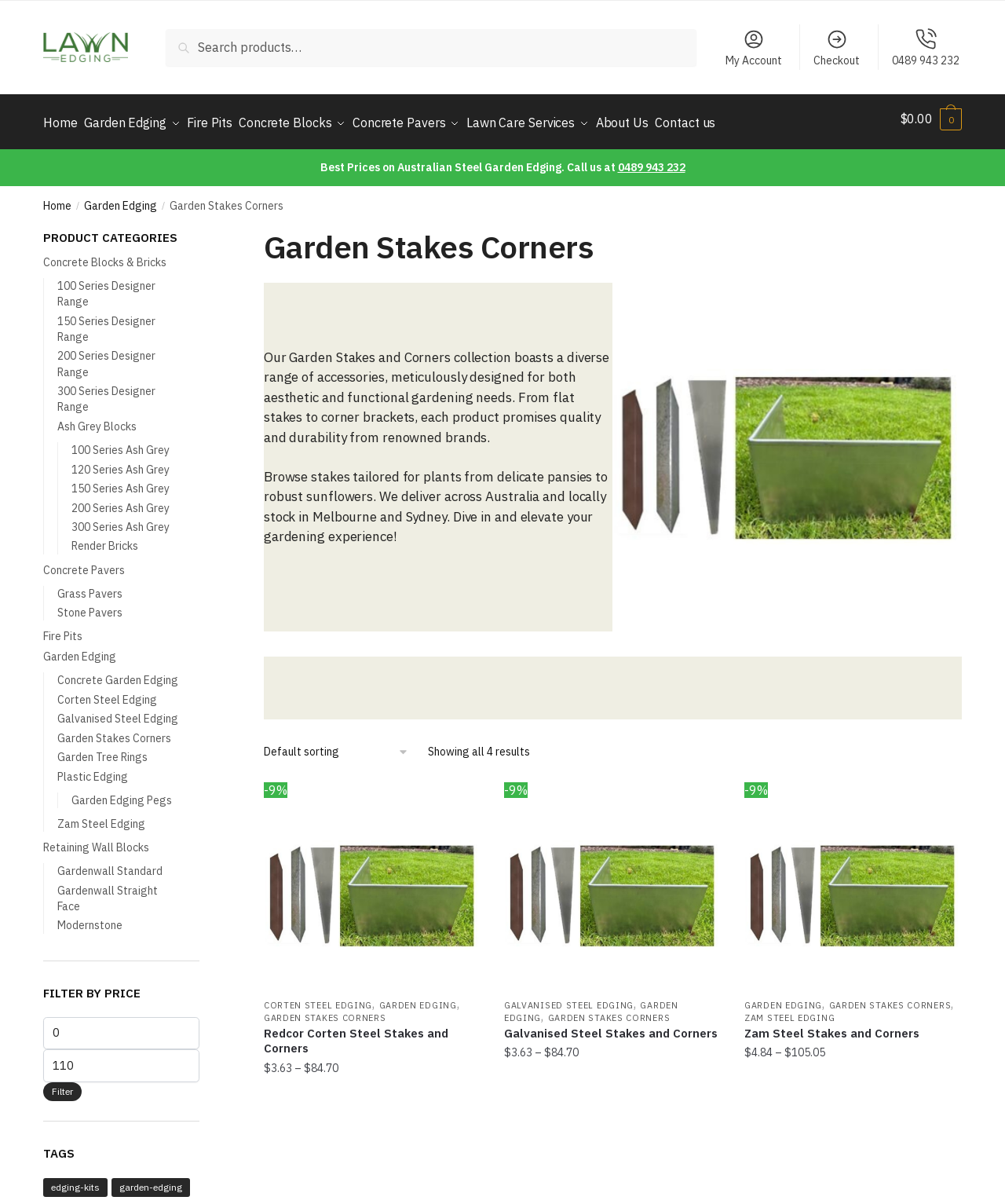Answer the following inquiry with a single word or phrase:
What is the price range of the products?

$3.63 - $105.05